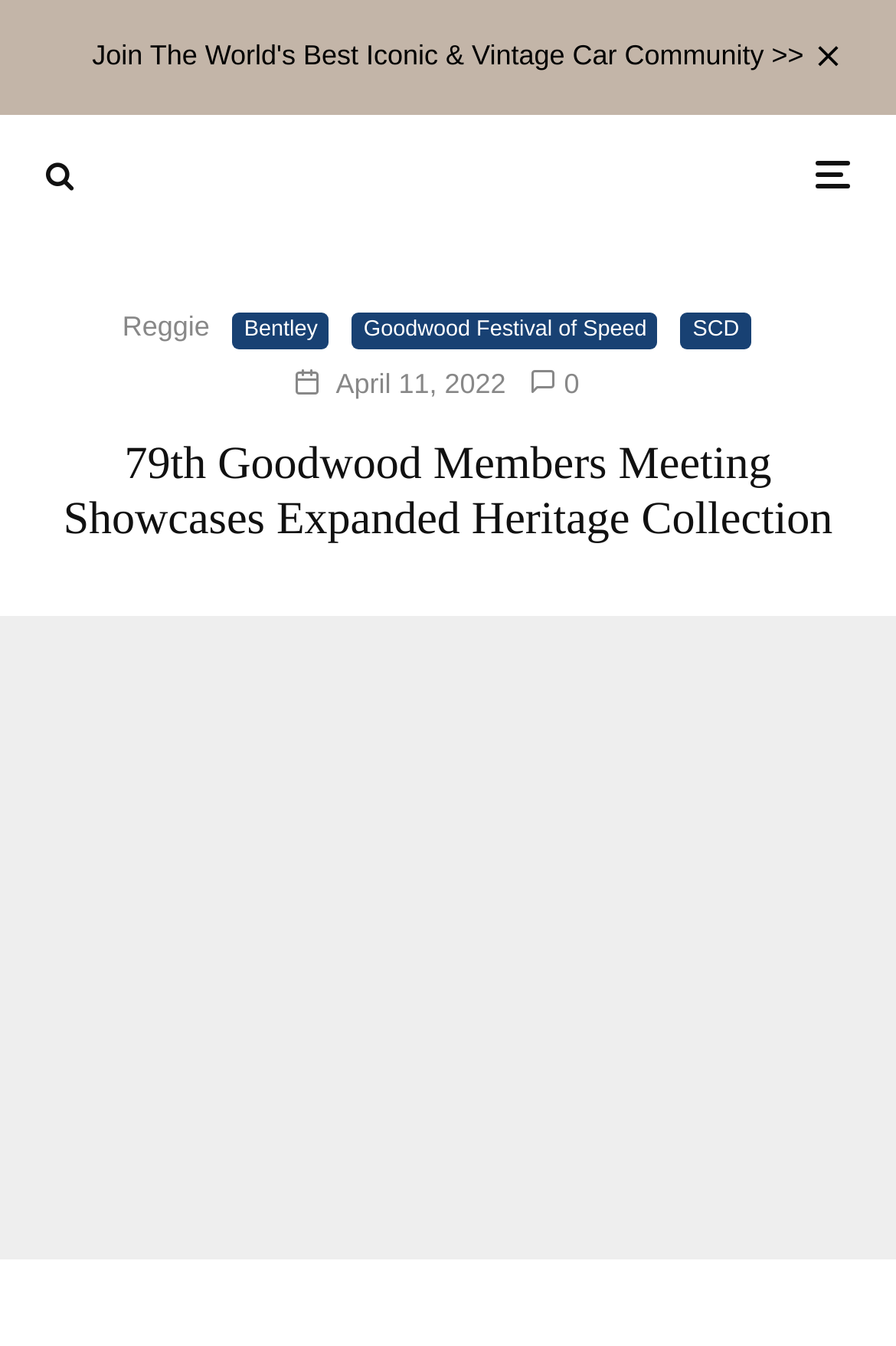Answer succinctly with a single word or phrase:
What is the date of the event?

April 11, 2022